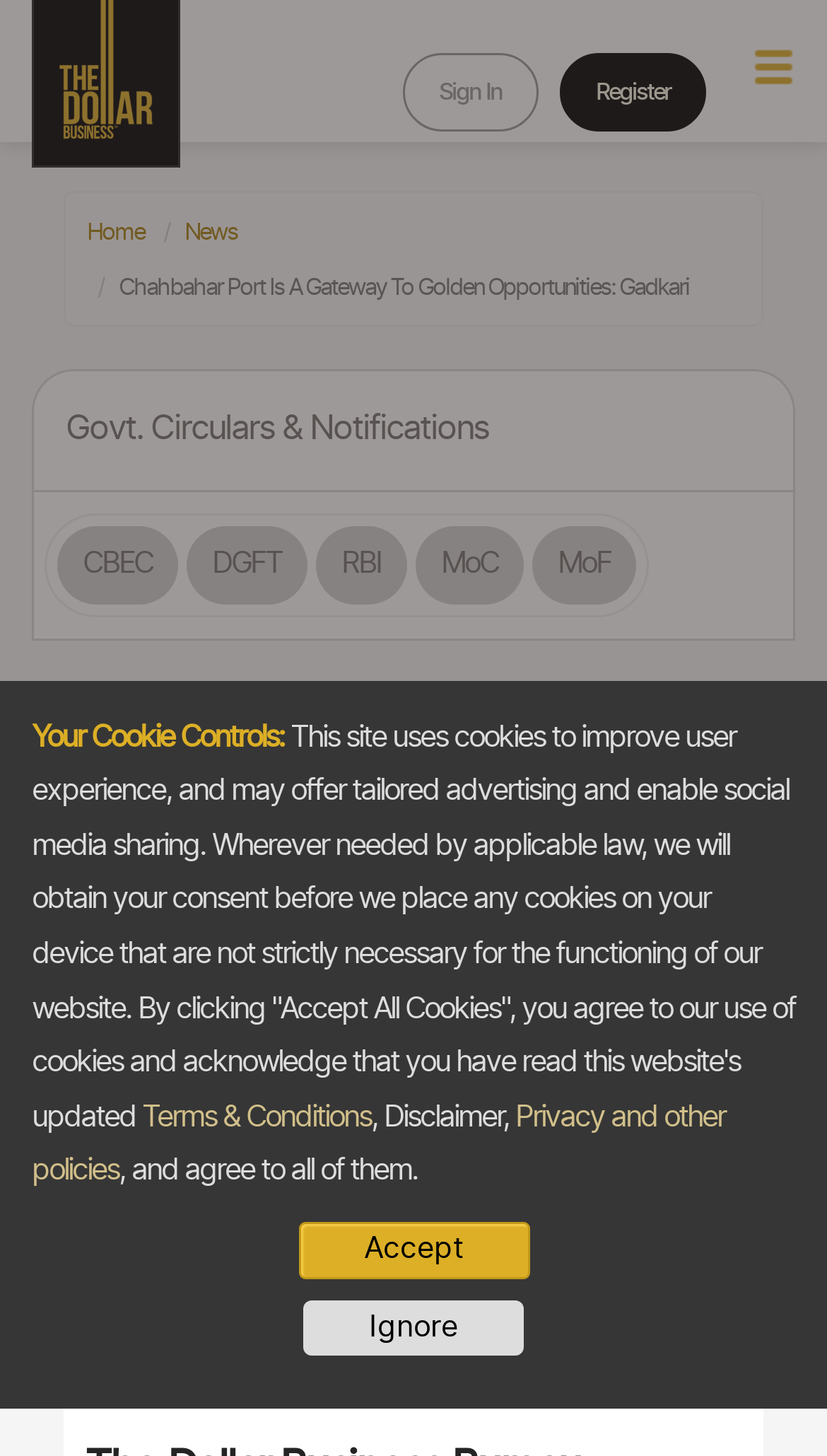What is the name of the minister mentioned in the article?
Refer to the image and answer the question using a single word or phrase.

Nitin Gadkari